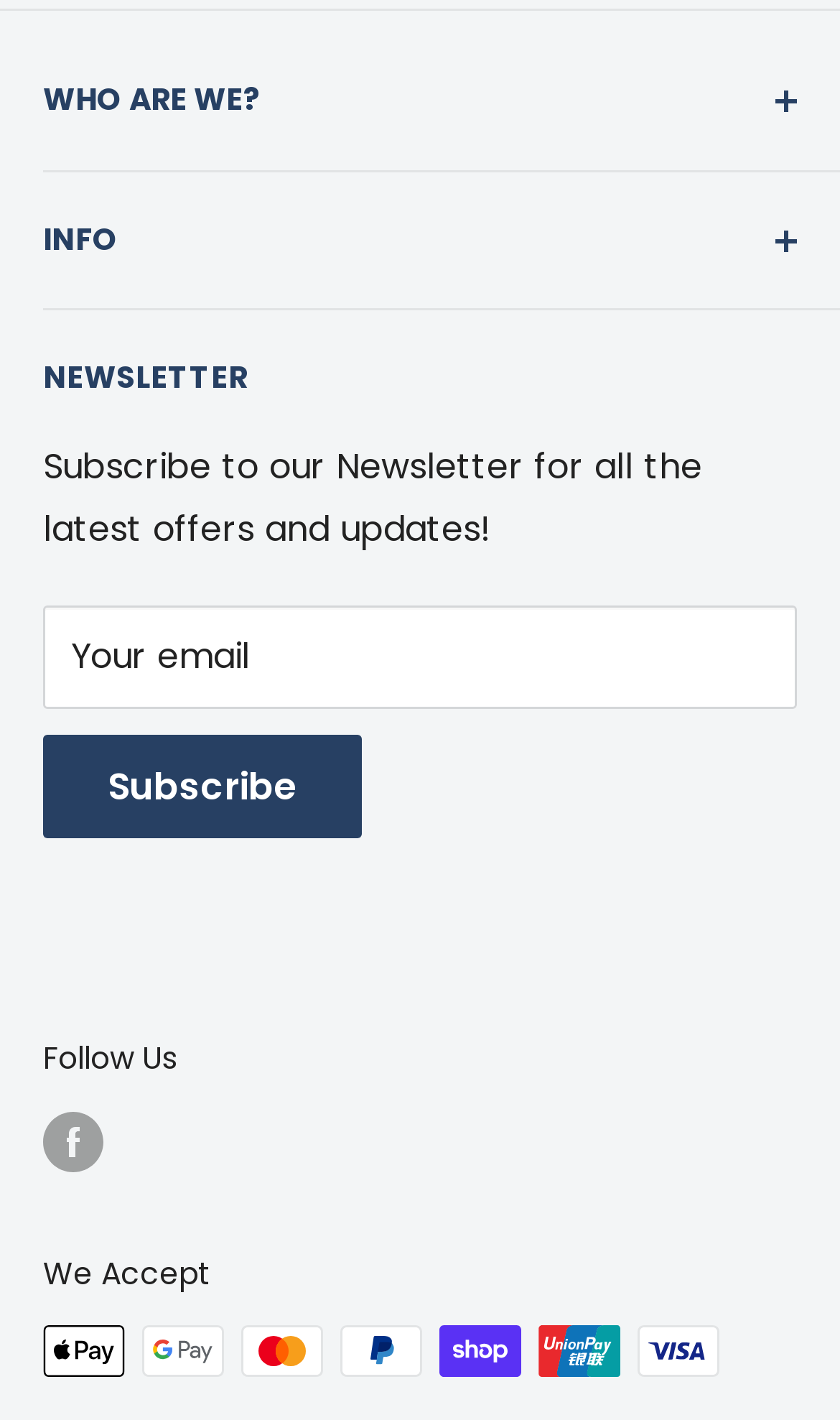Point out the bounding box coordinates of the section to click in order to follow this instruction: "Subscribe to the newsletter".

[0.051, 0.518, 0.431, 0.591]